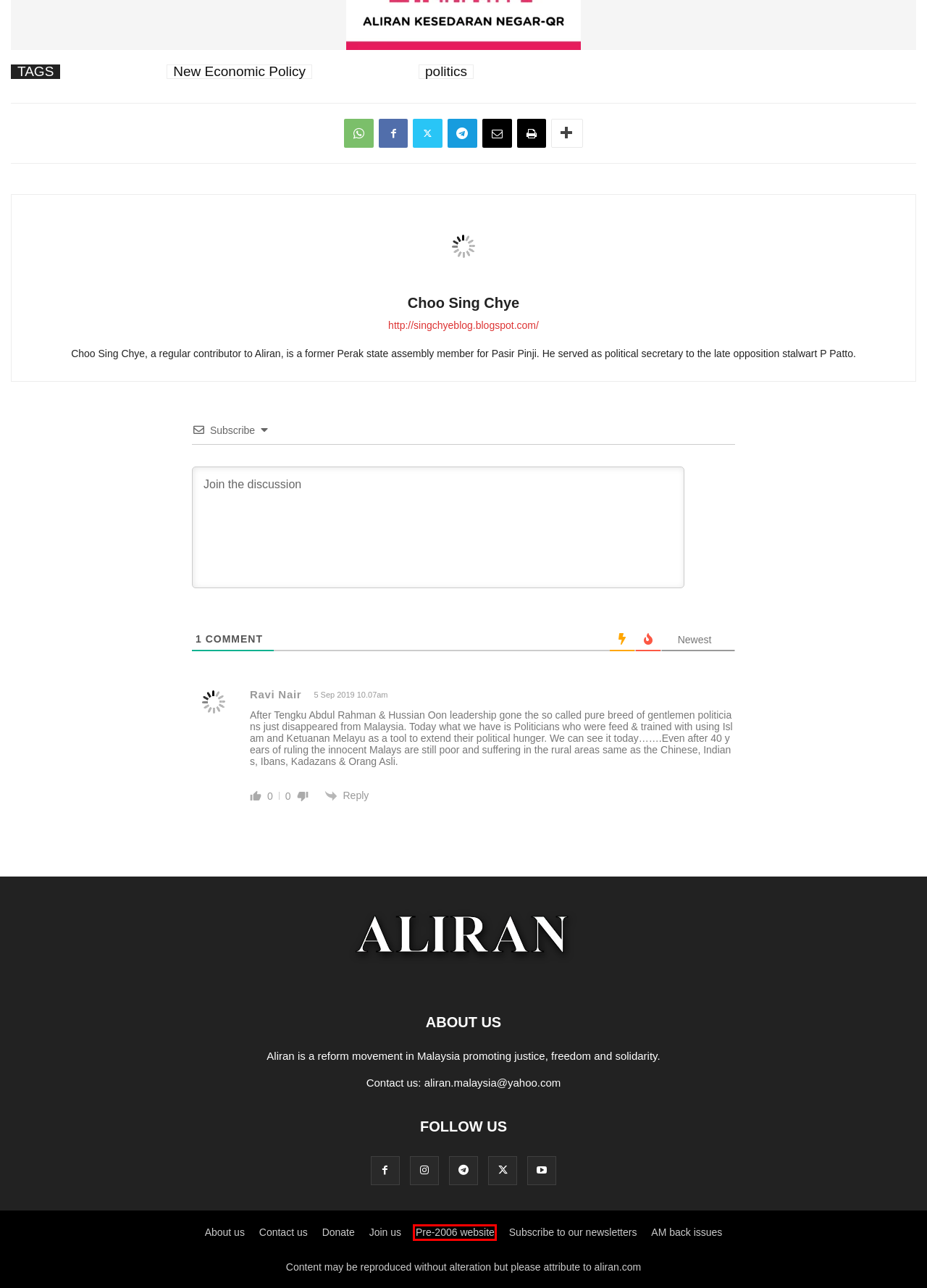A screenshot of a webpage is provided, featuring a red bounding box around a specific UI element. Identify the webpage description that most accurately reflects the new webpage after interacting with the selected element. Here are the candidates:
A. Aliran Monthly back issues - Aliran
B. Malaysia News from ALIRAN
C. About us - Aliran
D. Subscribe to our newsletters - Aliran
E. Contact us - Aliran
F. New Economic Policy Archives - Aliran
G. Can Malaysia afford to allow religion to encroach more on politics? - Aliran
H. politics Archives - Aliran

B